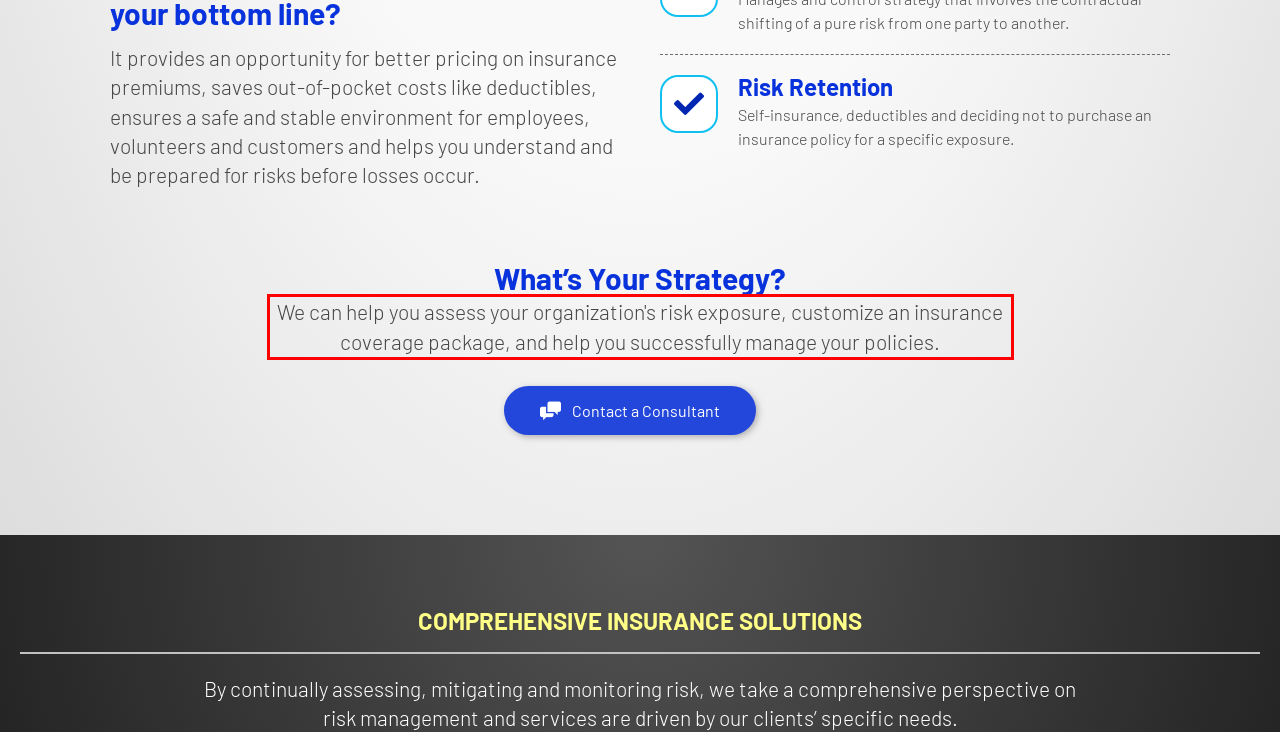Given a screenshot of a webpage containing a red bounding box, perform OCR on the text within this red bounding box and provide the text content.

We can help you assess your organization's risk exposure, customize an insurance coverage package, and help you successfully manage your policies.